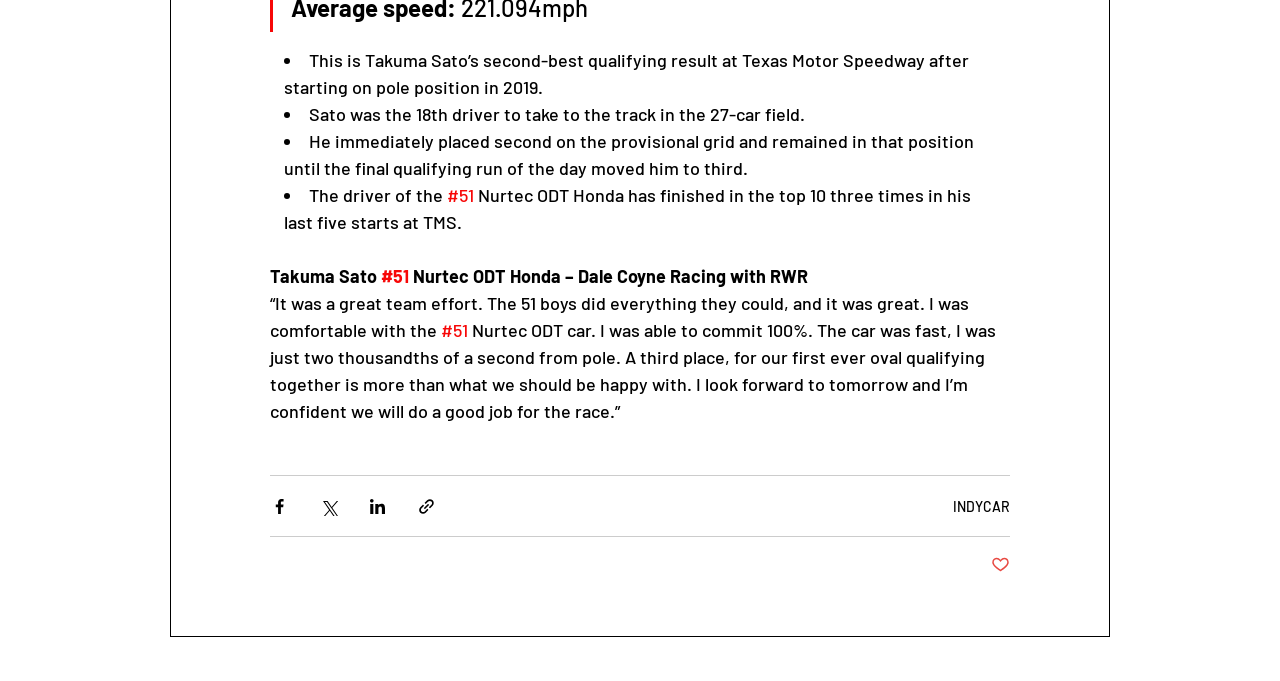Please determine the bounding box coordinates of the element's region to click for the following instruction: "Share via Facebook".

[0.211, 0.73, 0.226, 0.758]